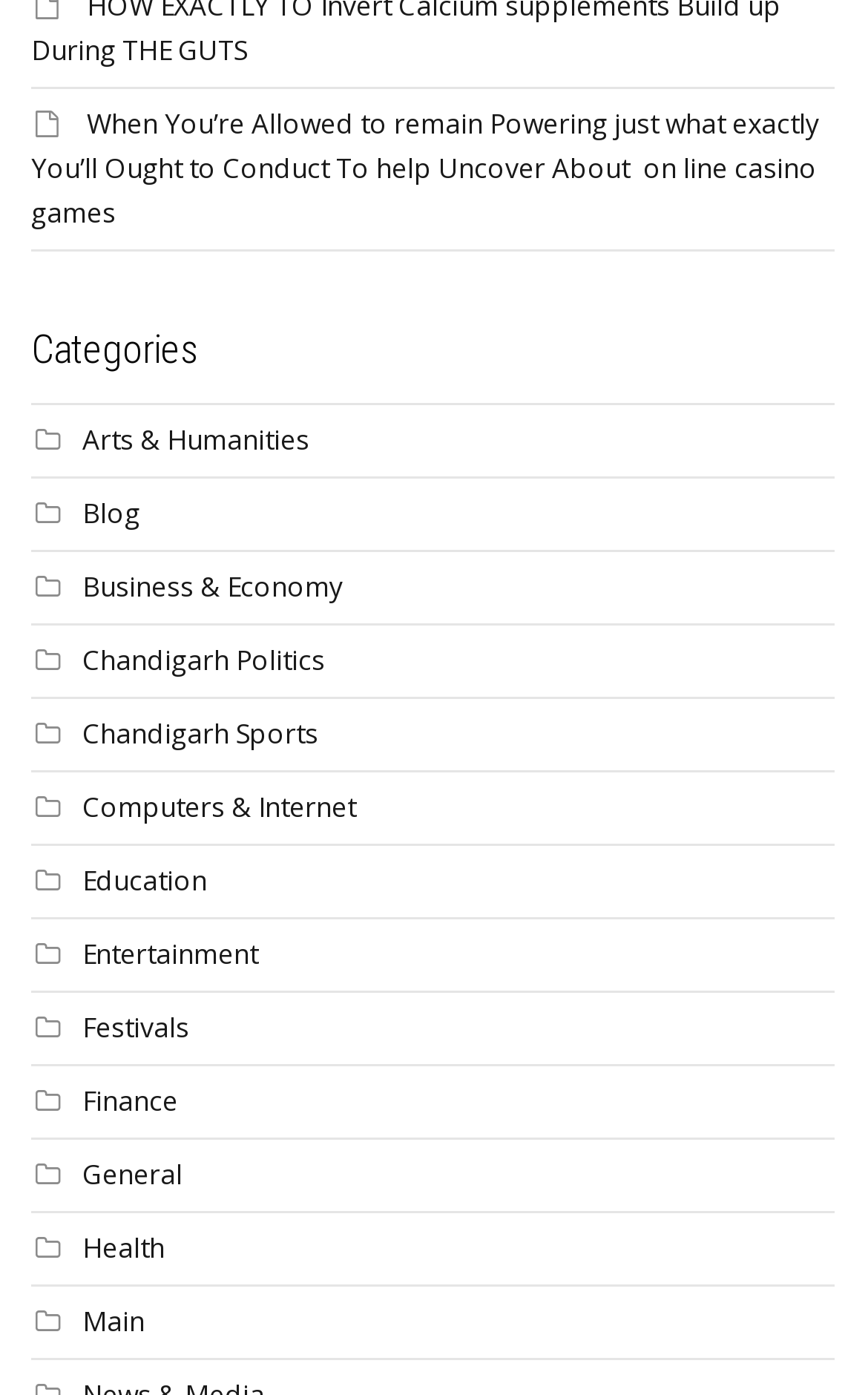Is the 'Chandigarh Sports' category listed above 'Chandigarh Politics'?
Based on the screenshot, provide your answer in one word or phrase.

Yes